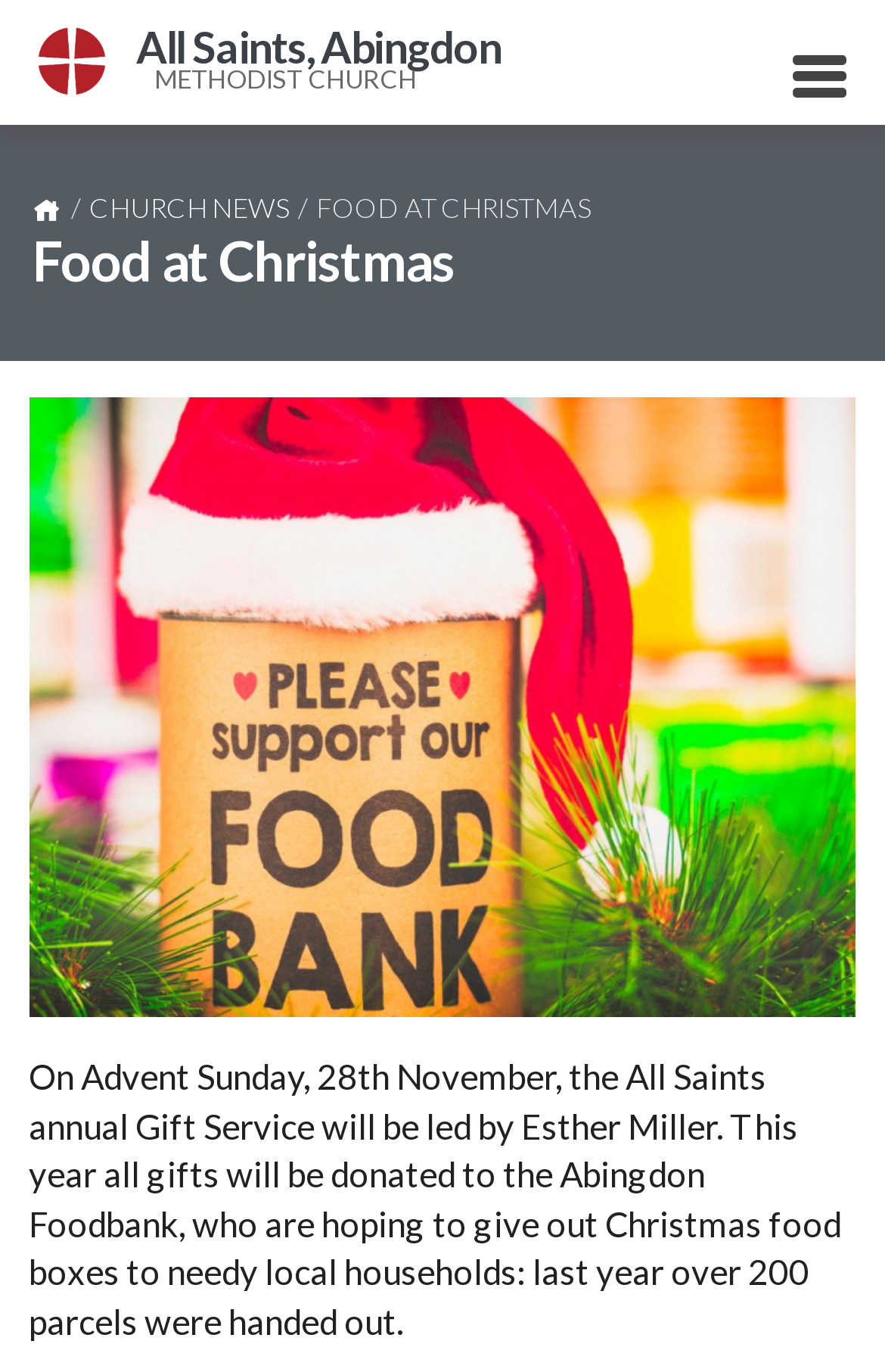What is the purpose of the Gift Service?
Answer with a single word or short phrase according to what you see in the image.

Donating to Abingdon Foodbank